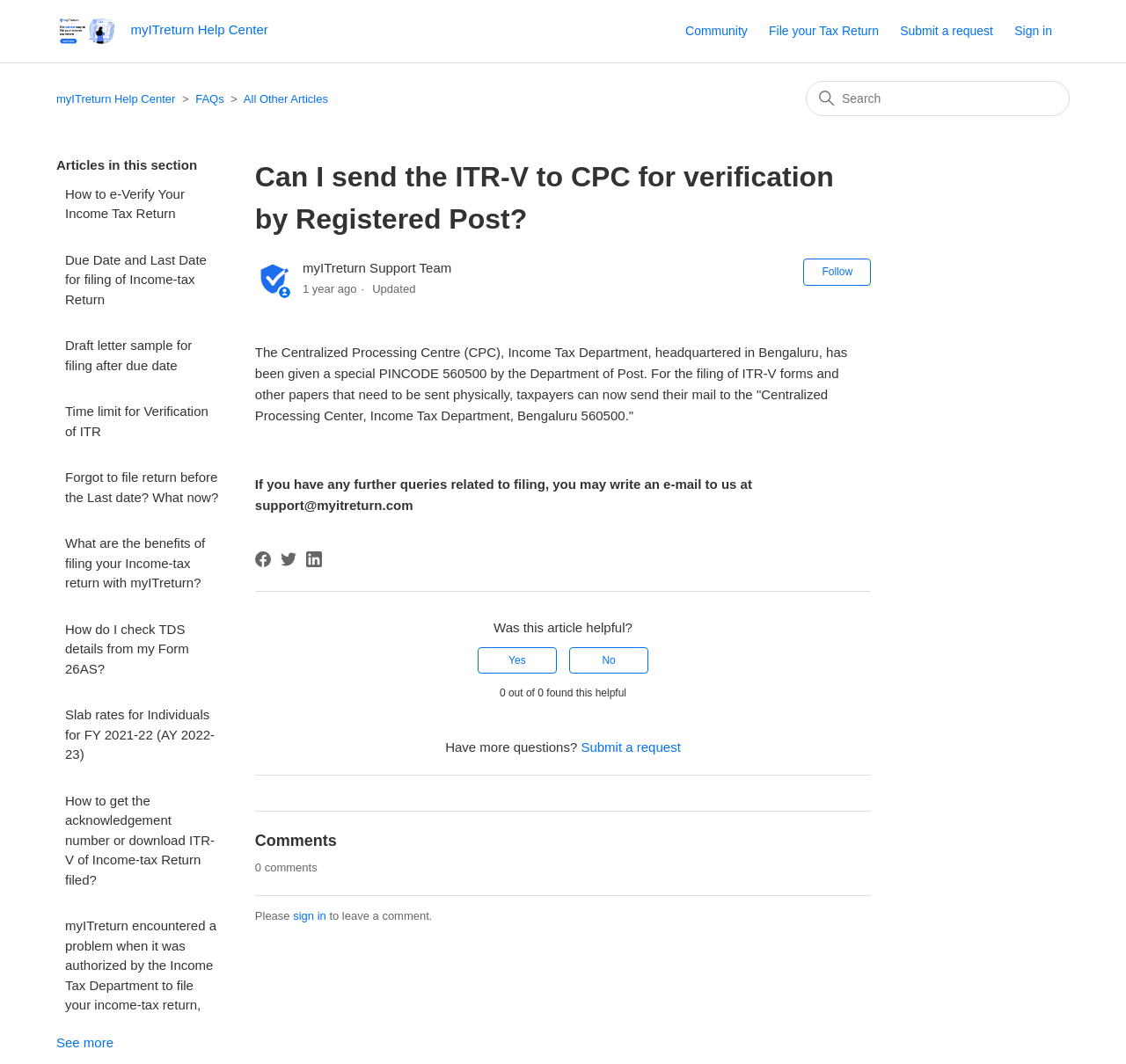Locate the bounding box coordinates of the clickable region necessary to complete the following instruction: "Go to the 'Community' page". Provide the coordinates in the format of four float numbers between 0 and 1, i.e., [left, top, right, bottom].

[0.609, 0.021, 0.68, 0.038]